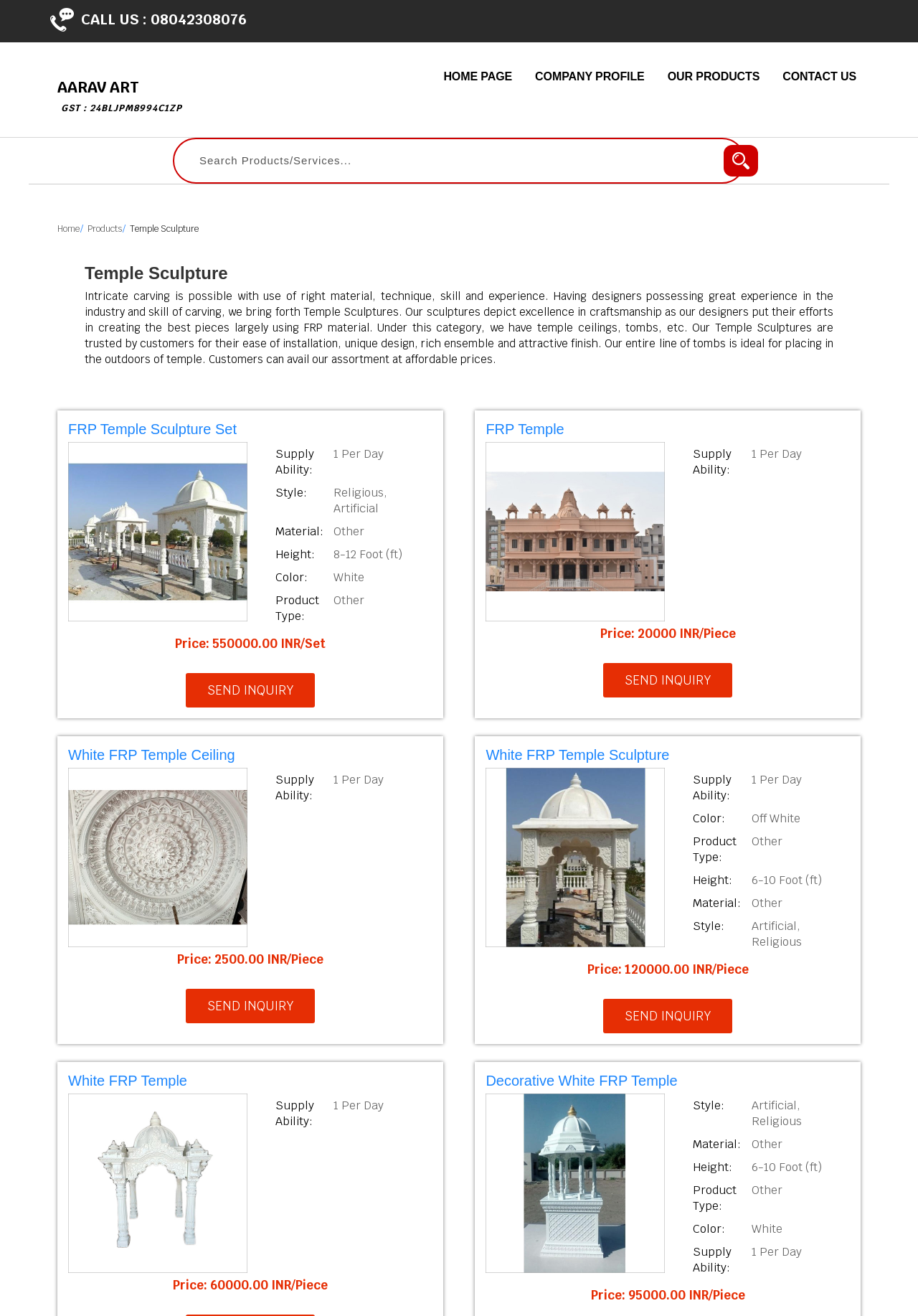Locate the bounding box coordinates of the clickable area to execute the instruction: "Click the link '1290'". Provide the coordinates as four float numbers between 0 and 1, represented as [left, top, right, bottom].

None